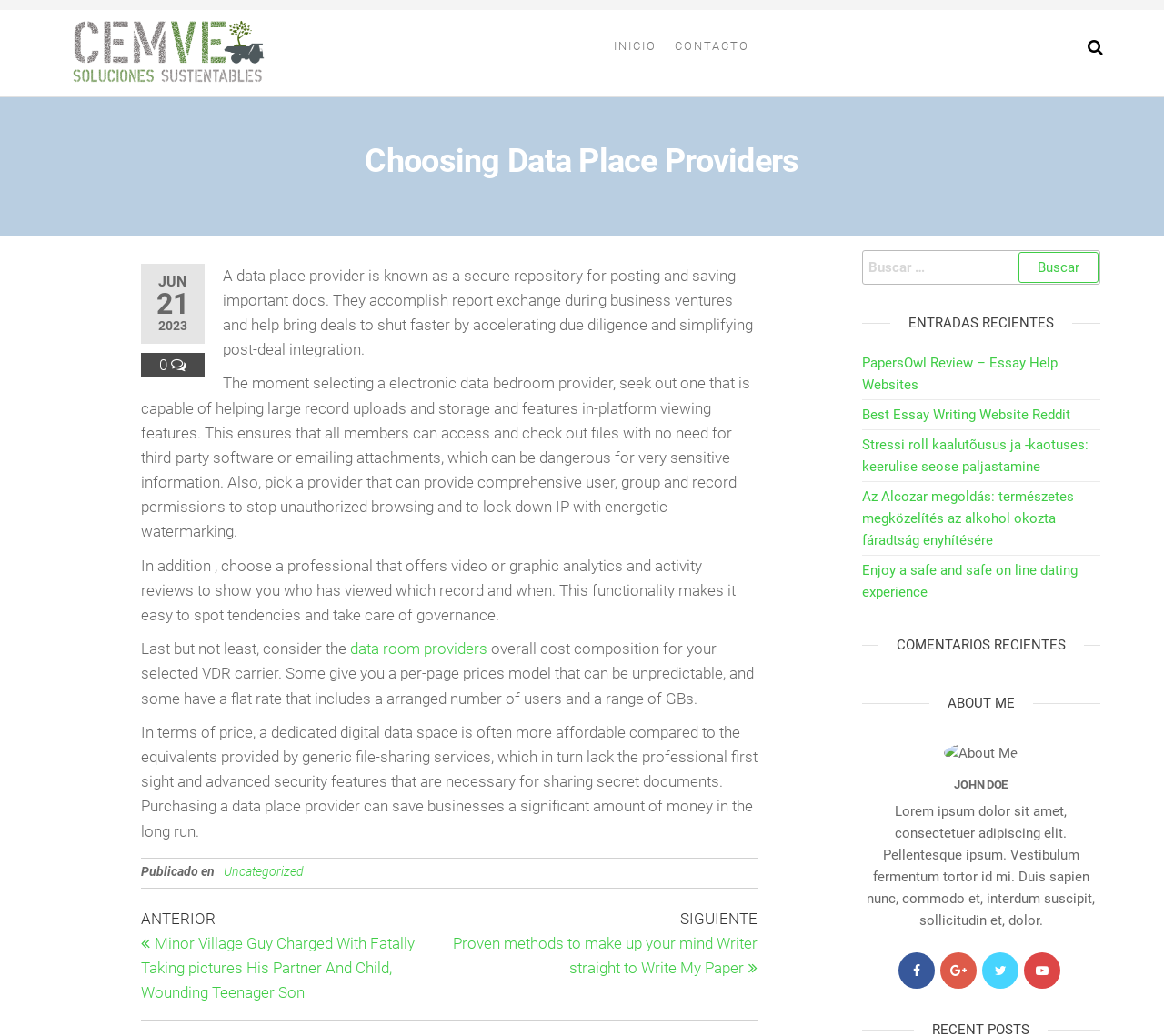Find the coordinates for the bounding box of the element with this description: "parent_node: Buscar: name="s" placeholder="Buscar …"".

[0.74, 0.241, 0.945, 0.274]